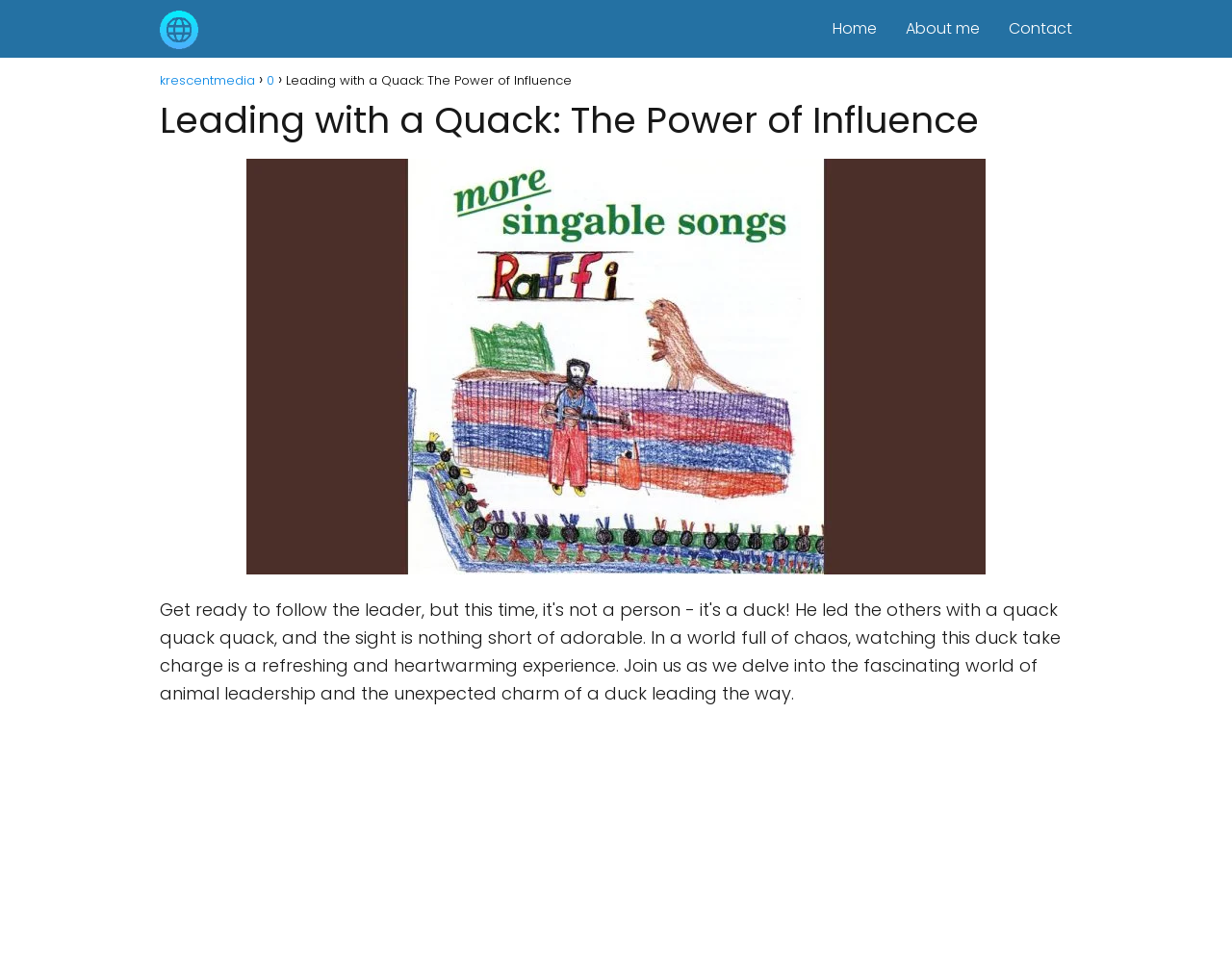Locate the bounding box coordinates of the UI element described by: "About me". The bounding box coordinates should consist of four float numbers between 0 and 1, i.e., [left, top, right, bottom].

[0.735, 0.018, 0.795, 0.041]